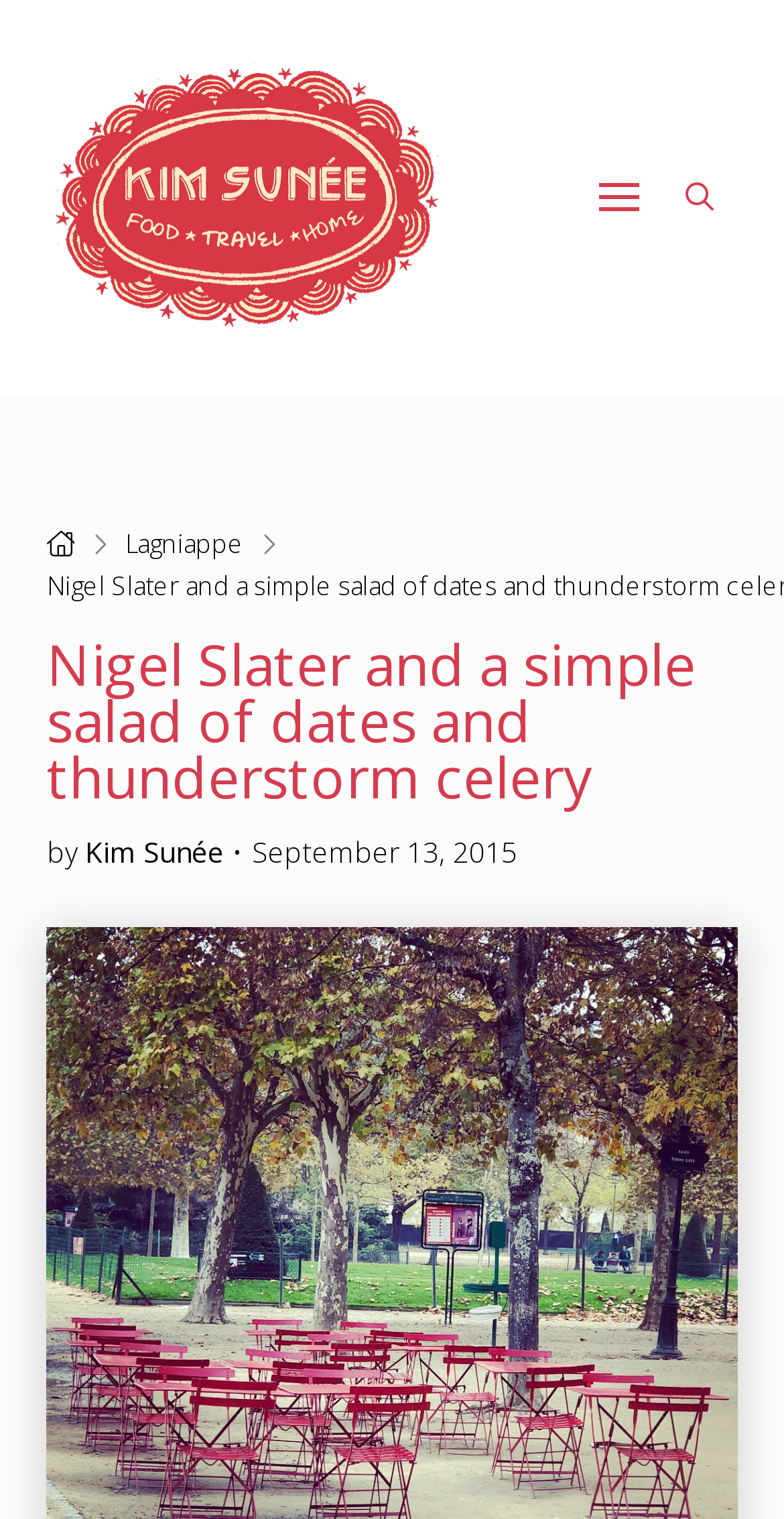Bounding box coordinates are specified in the format (top-left x, top-left y, bottom-right x, bottom-right y). All values are floating point numbers bounded between 0 and 1. Please provide the bounding box coordinate of the region this sentence describes: Lagniappe

[0.16, 0.349, 0.311, 0.37]